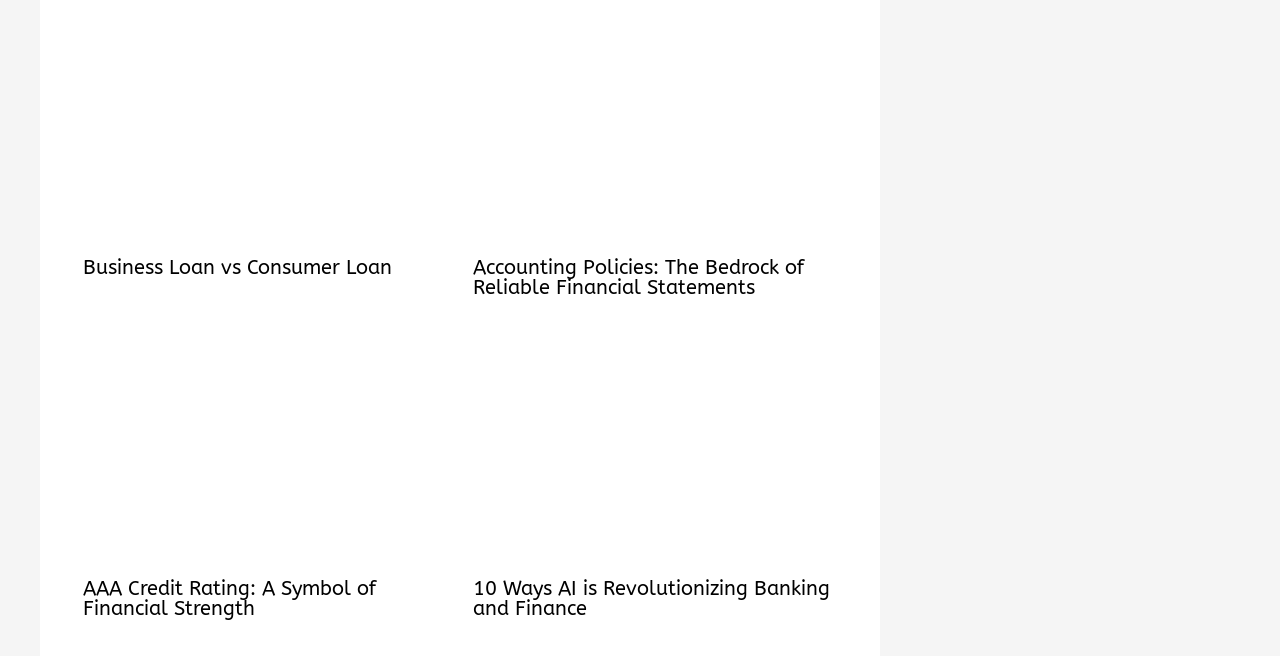Carefully examine the image and provide an in-depth answer to the question: What is the title of the third heading?

I looked at the headings inside the HeaderAsNonLandmark elements and found the third heading to be 'AAA Credit Rating: A Symbol of Financial Strength'.